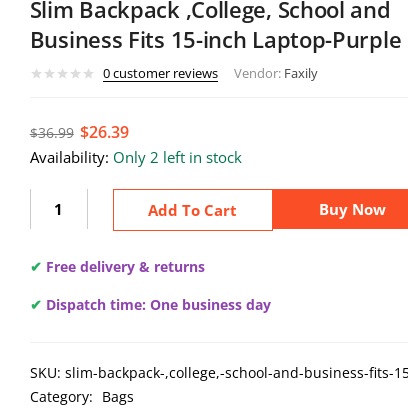Give a one-word or short phrase answer to this question: 
How many items are left in stock?

2